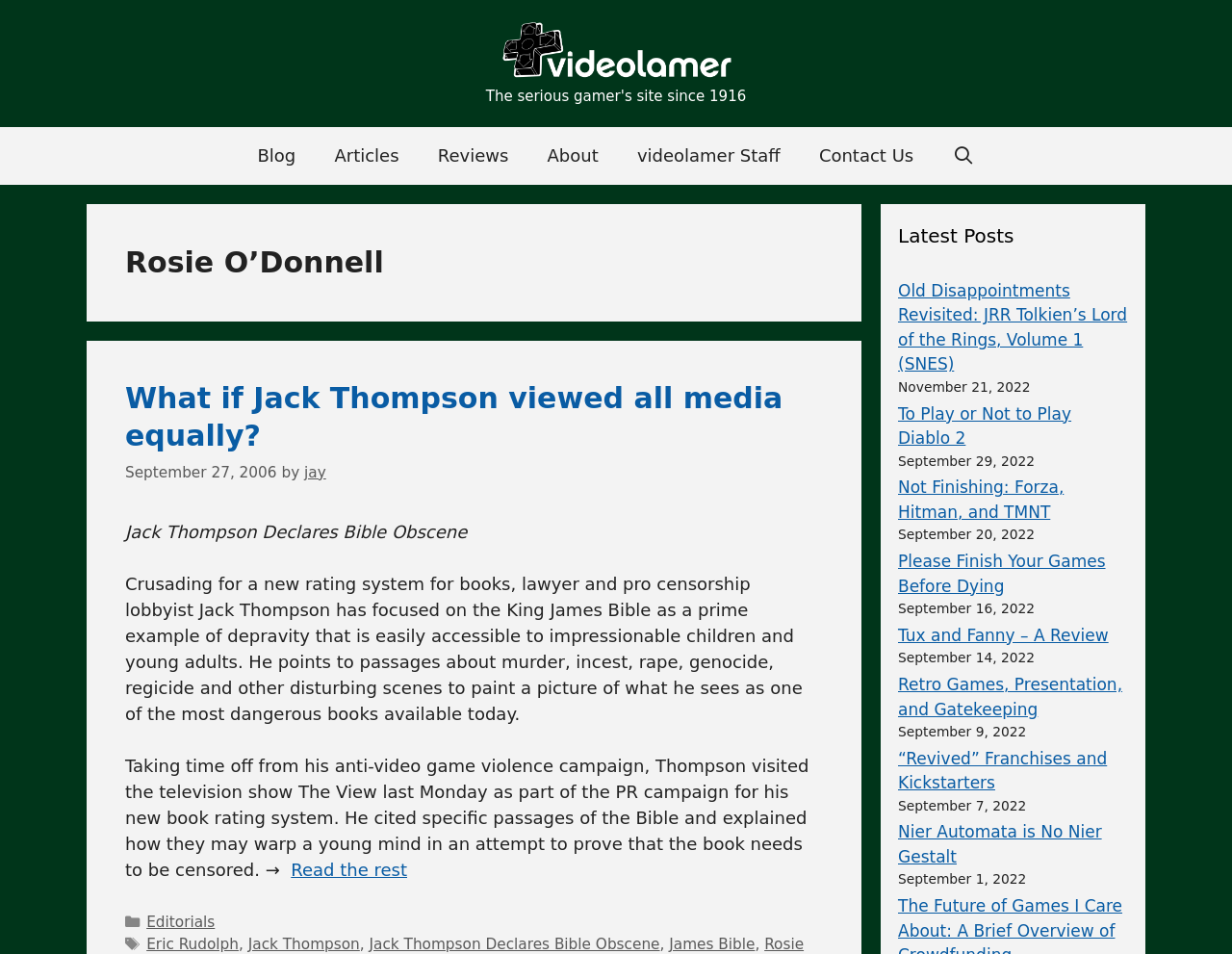Offer a detailed account of what is visible on the webpage.

The webpage is about Rosie O'Donnell, with a focus on videolamer, a website that appears to be a blog or online publication. At the top of the page, there is a banner with the site's name, "videolamer", accompanied by an image. Below the banner, there is a navigation menu with links to various sections of the site, including "Blog", "Articles", "Reviews", "About", and "Contact Us".

The main content of the page is divided into two sections. The left section has a heading "Rosie O'Donnell" and features an article about Jack Thompson, a lawyer and pro-censorship lobbyist, who has declared the Bible obscene. The article discusses Thompson's views on the Bible and his campaign for a new rating system for books. The article is accompanied by links to related categories and tags.

The right section of the page has a heading "Latest Posts" and features a list of links to recent articles on the site, including reviews of video games and editorials on gaming-related topics. Each article is accompanied by a timestamp indicating when it was posted.

Overall, the webpage appears to be a blog or online publication focused on video games and gaming culture, with a particular emphasis on editorials and reviews.